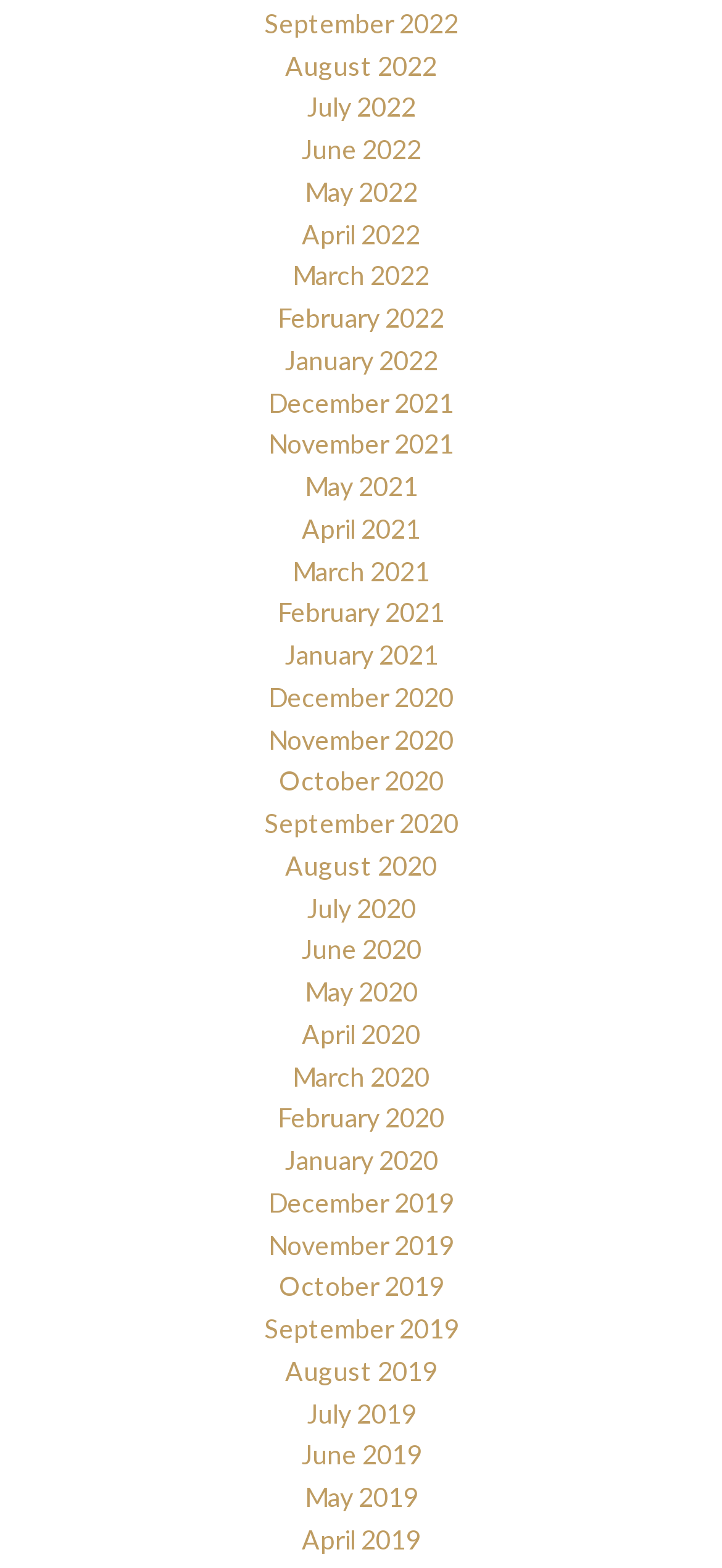Could you specify the bounding box coordinates for the clickable section to complete the following instruction: "Access December 2019"?

[0.372, 0.757, 0.628, 0.777]